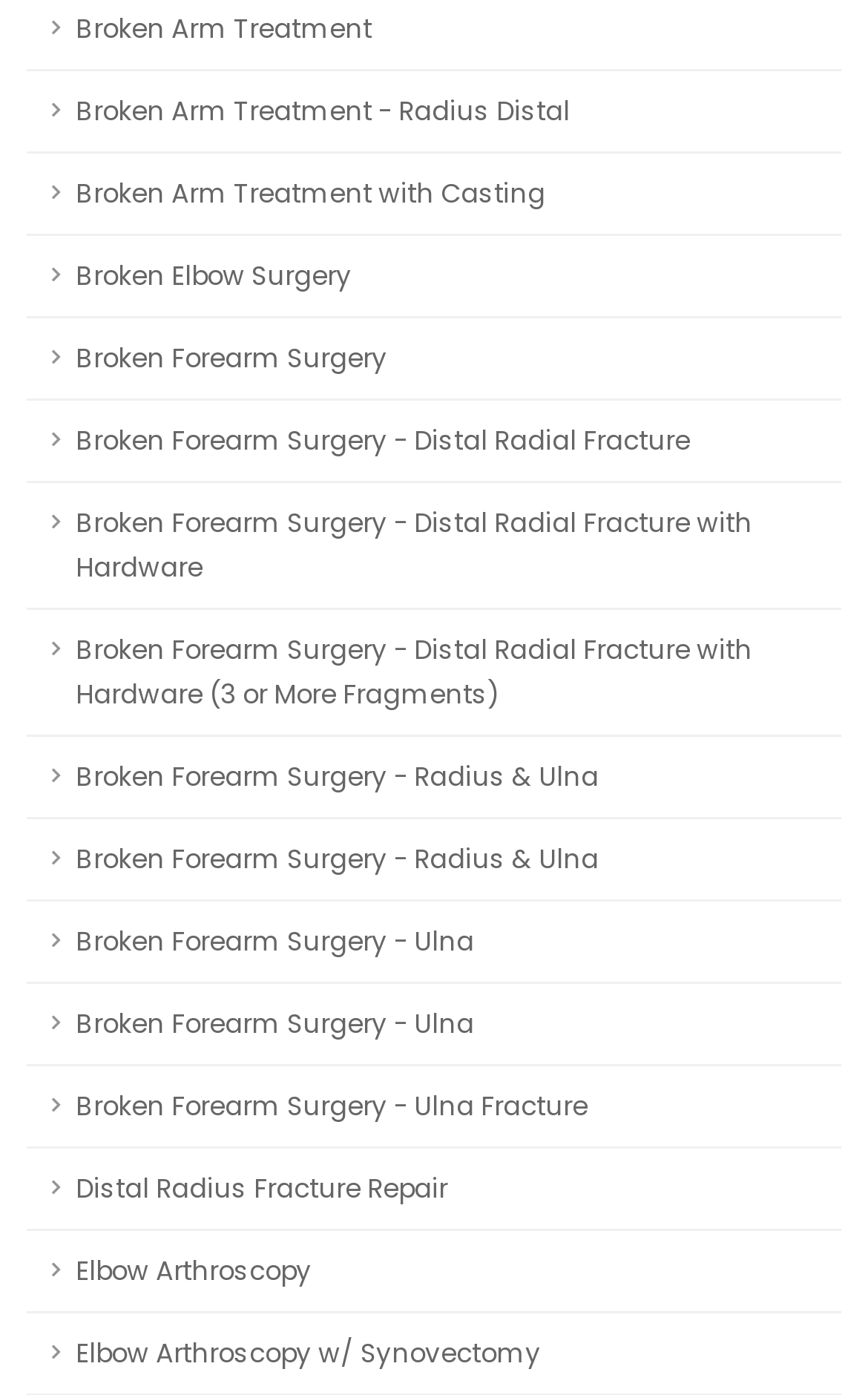Please identify the bounding box coordinates of the element's region that I should click in order to complete the following instruction: "Explore Elbow Arthroscopy". The bounding box coordinates consist of four float numbers between 0 and 1, i.e., [left, top, right, bottom].

[0.031, 0.882, 0.969, 0.941]